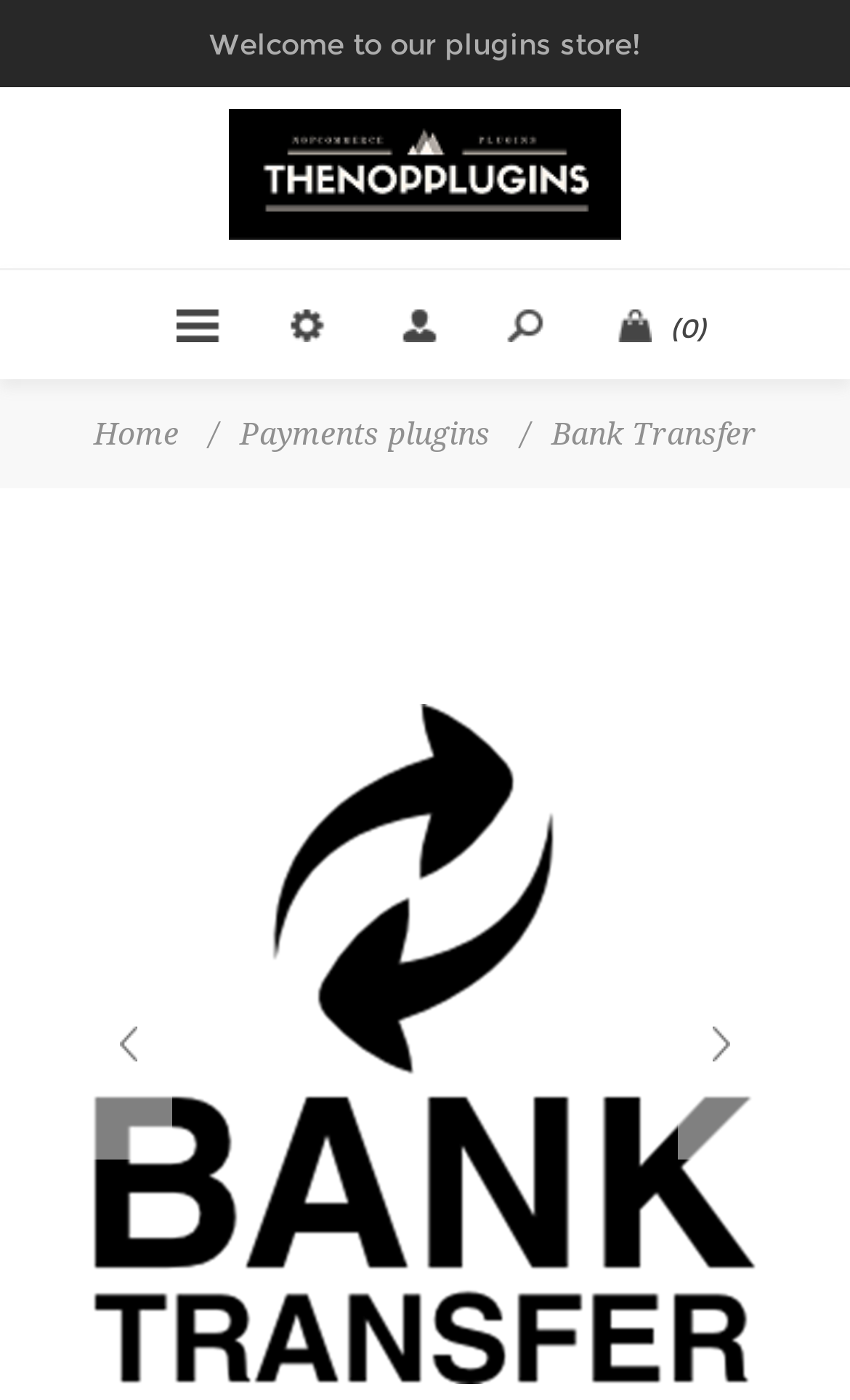Please reply with a single word or brief phrase to the question: 
What type of plugin is being featured?

Bank Transfer